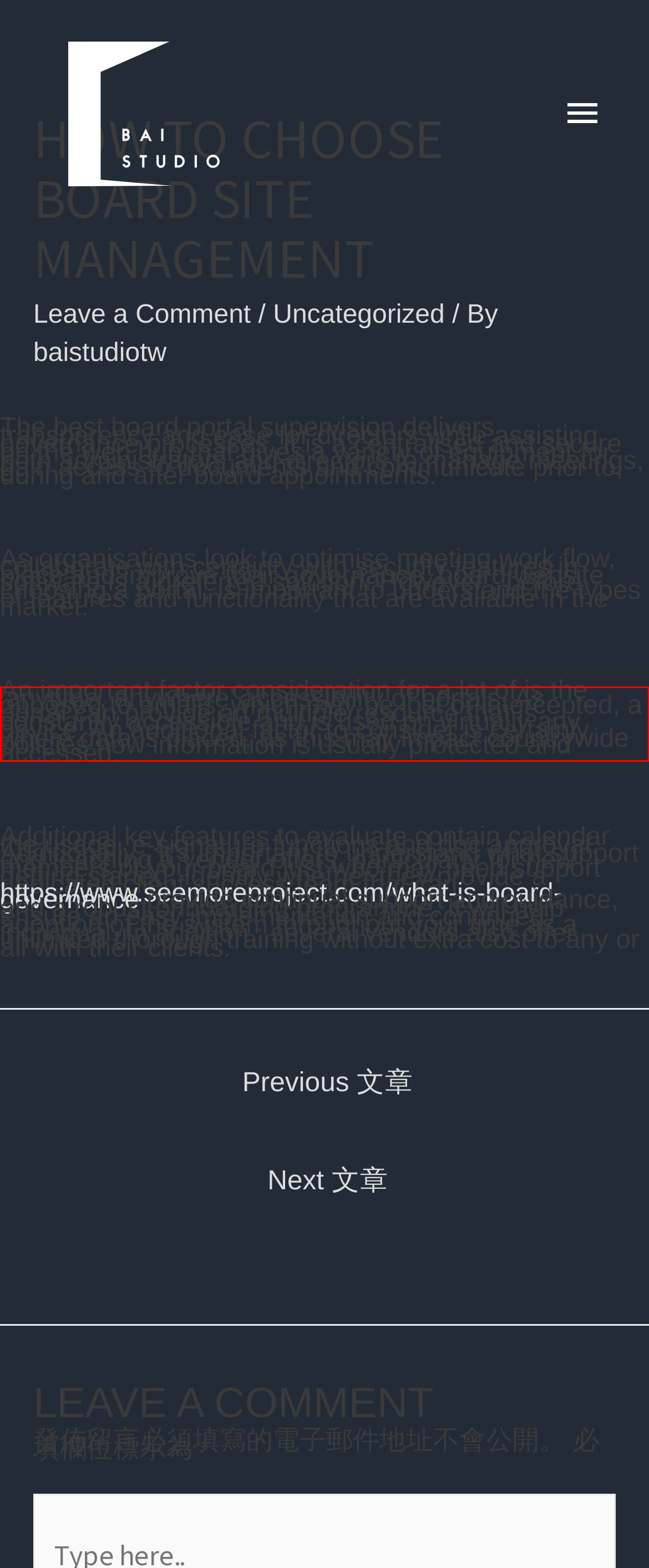You have a screenshot of a webpage with a red bounding box. Identify and extract the text content located inside the red bounding box.

An important factor consideration for a lot of is the ‘anytime, anywhere’ accessibility of portals. As opposed to emails, which may be lost or intercepted, a portal can provide an multiple resource that is constantly accessible and is used on virtually any device. An additional factor to consider is certainly where data is placed, as this may impact countrywide policies how information is usually protected and accessed.